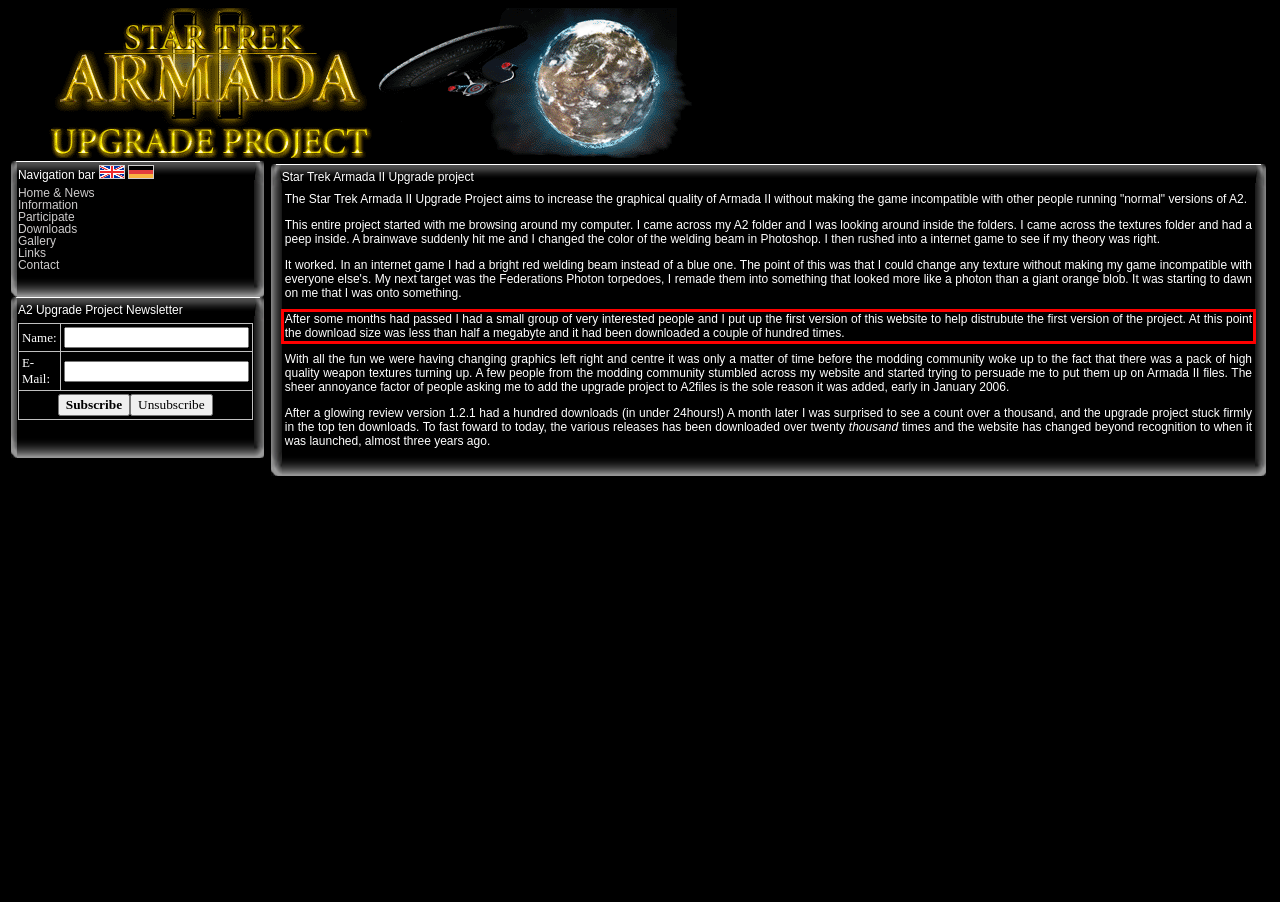Analyze the webpage screenshot and use OCR to recognize the text content in the red bounding box.

After some months had passed I had a small group of very interested people and I put up the first version of this website to help distrubute the first version of the project. At this point the download size was less than half a megabyte and it had been downloaded a couple of hundred times.